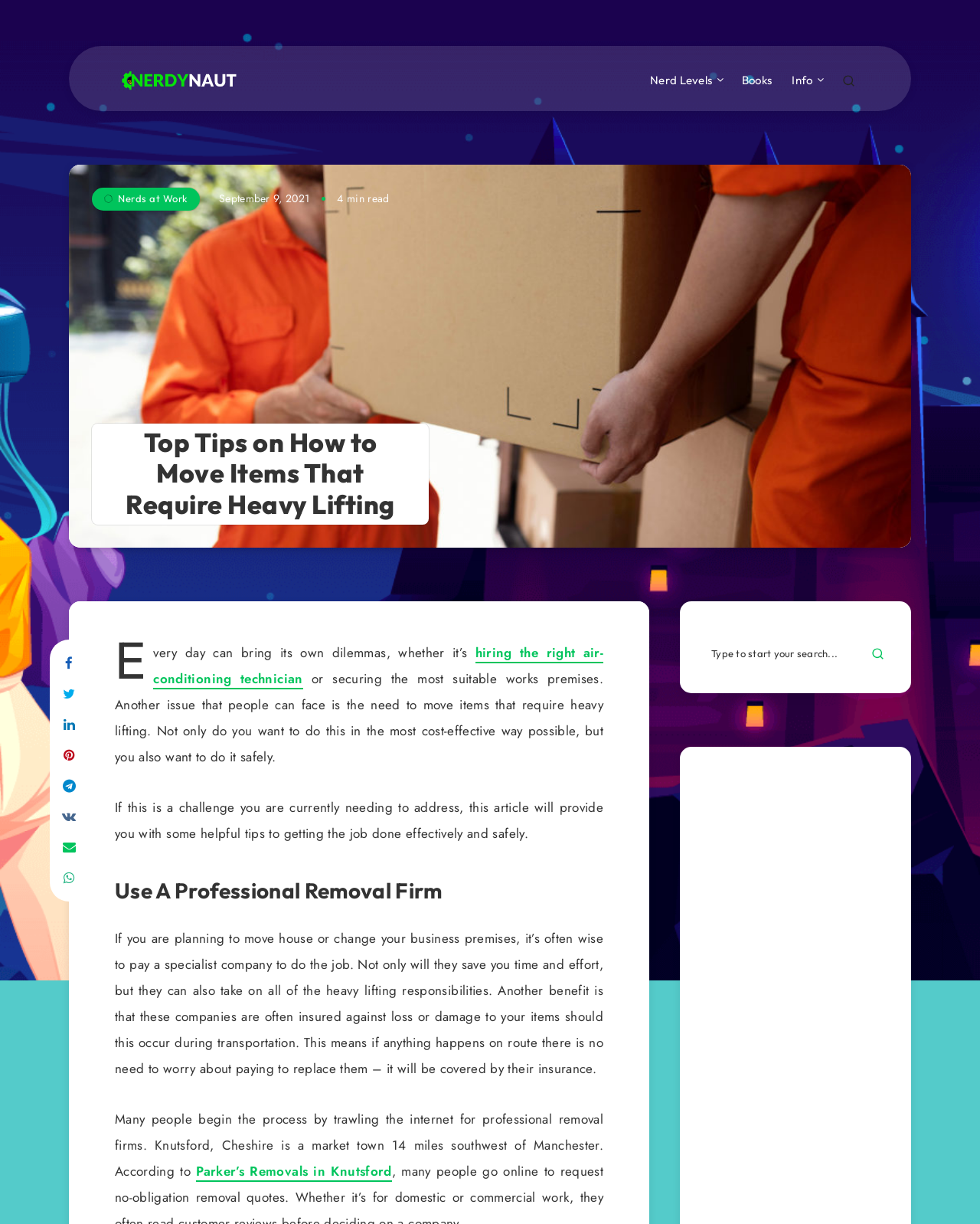Extract the main headline from the webpage and generate its text.

Top Tips on How to Move Items That Require Heavy Lifting